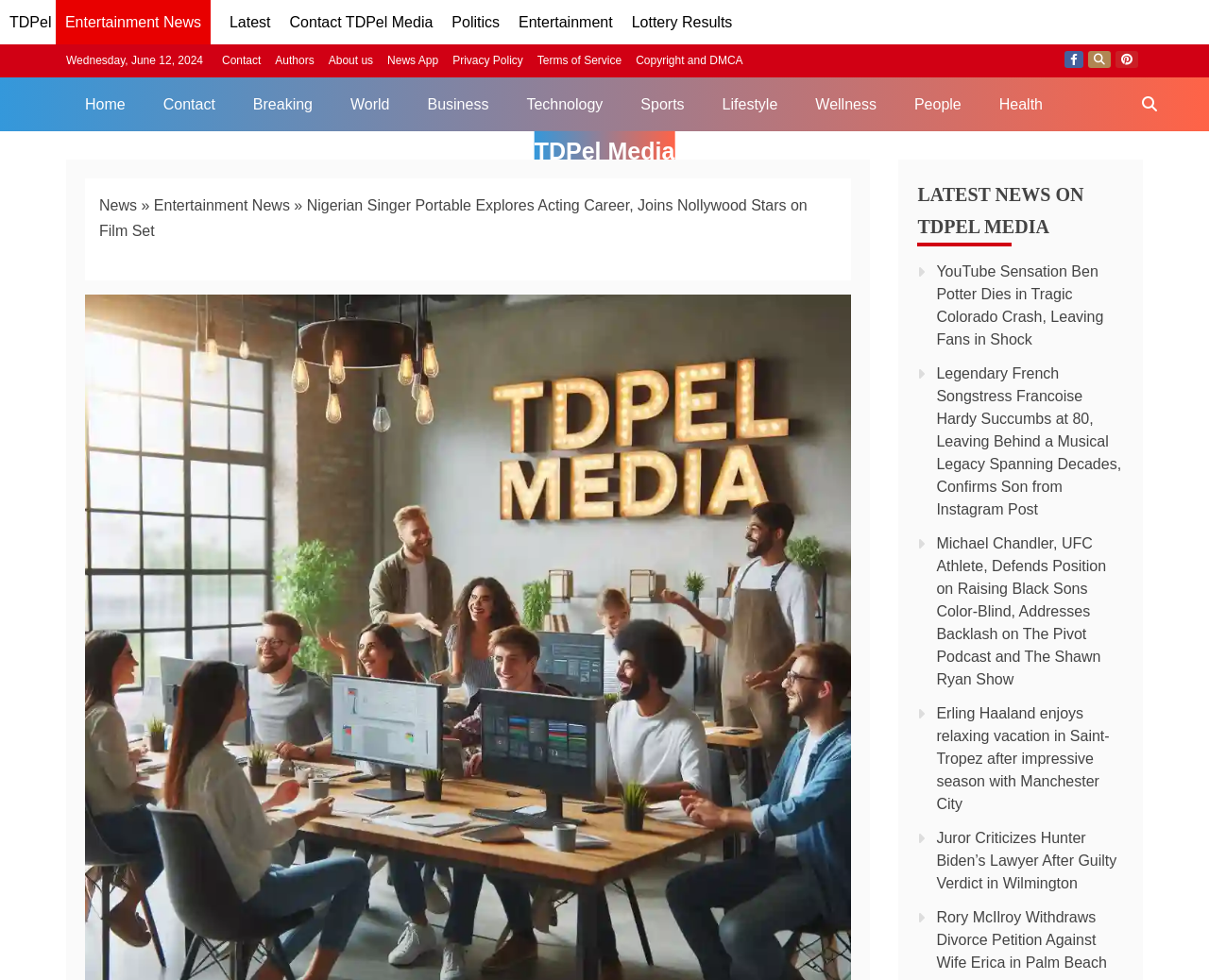Can you identify and provide the main heading of the webpage?

Nigerian Singer Portable Explores Acting Career, Joins Nollywood Stars on Film Set